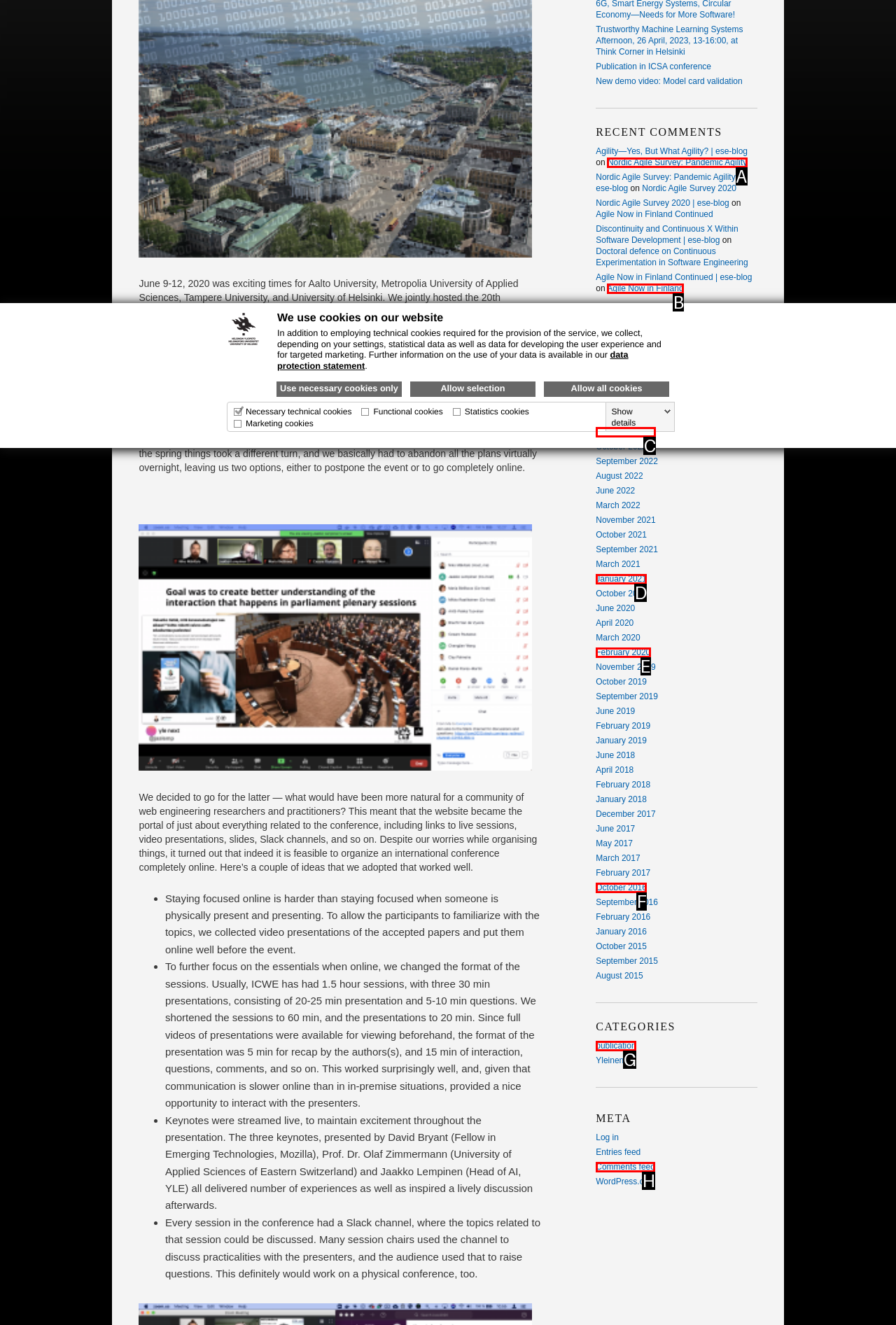Identify the letter of the UI element that corresponds to: publication
Respond with the letter of the option directly.

G